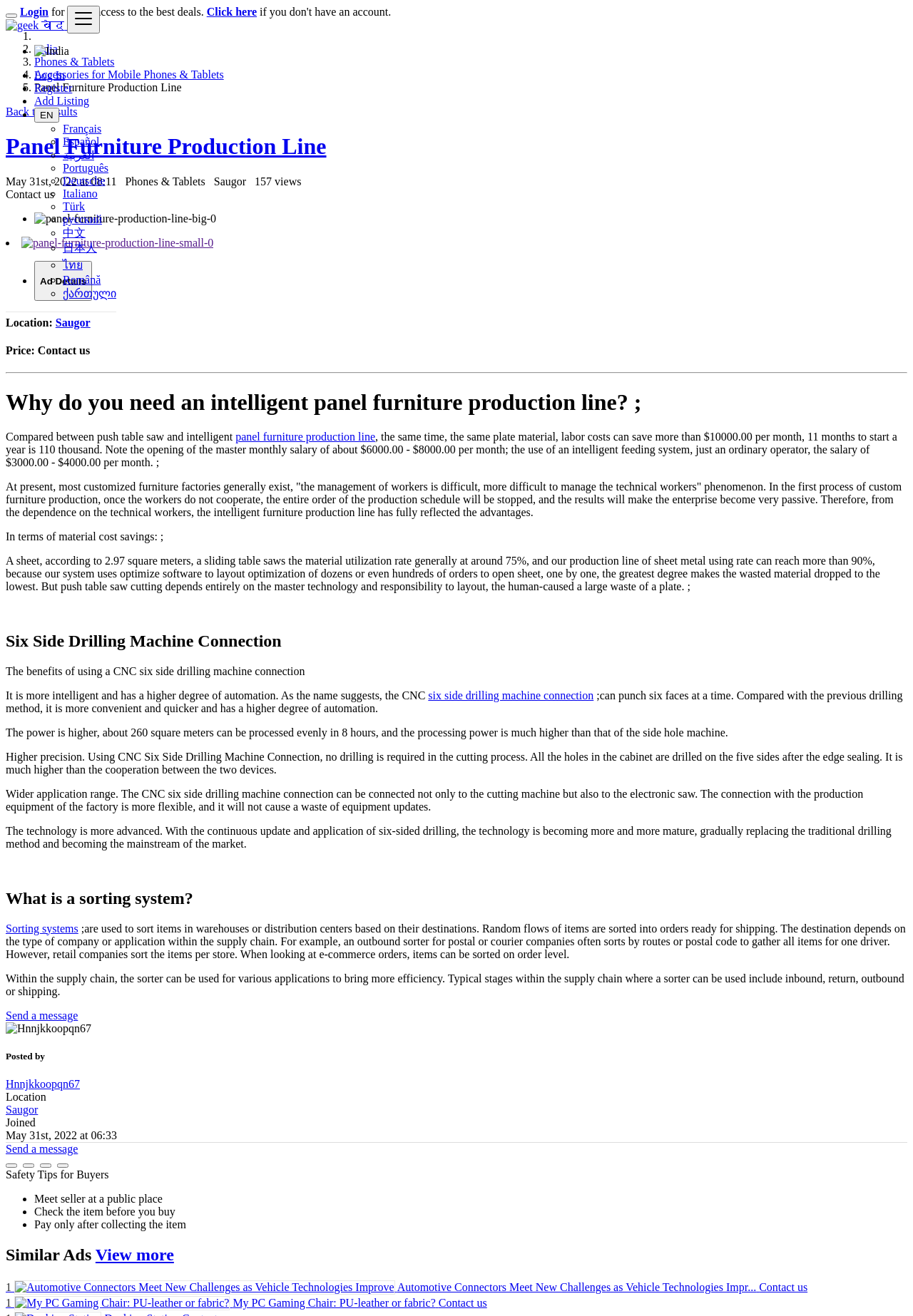Using the provided element description: "Send a message", identify the bounding box coordinates. The coordinates should be four floats between 0 and 1 in the order [left, top, right, bottom].

[0.006, 0.767, 0.085, 0.776]